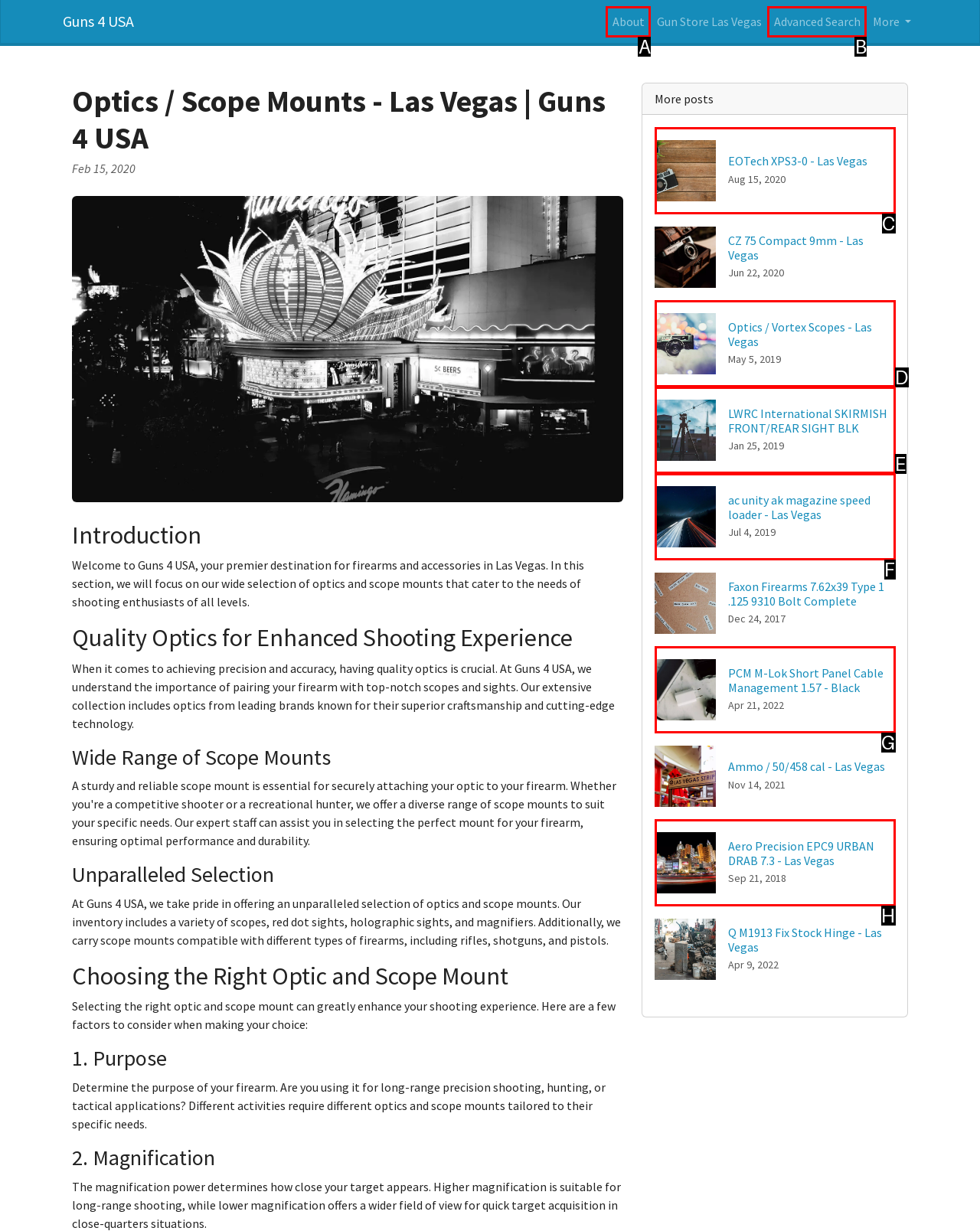Which option is described as follows: Advanced Search
Answer with the letter of the matching option directly.

B